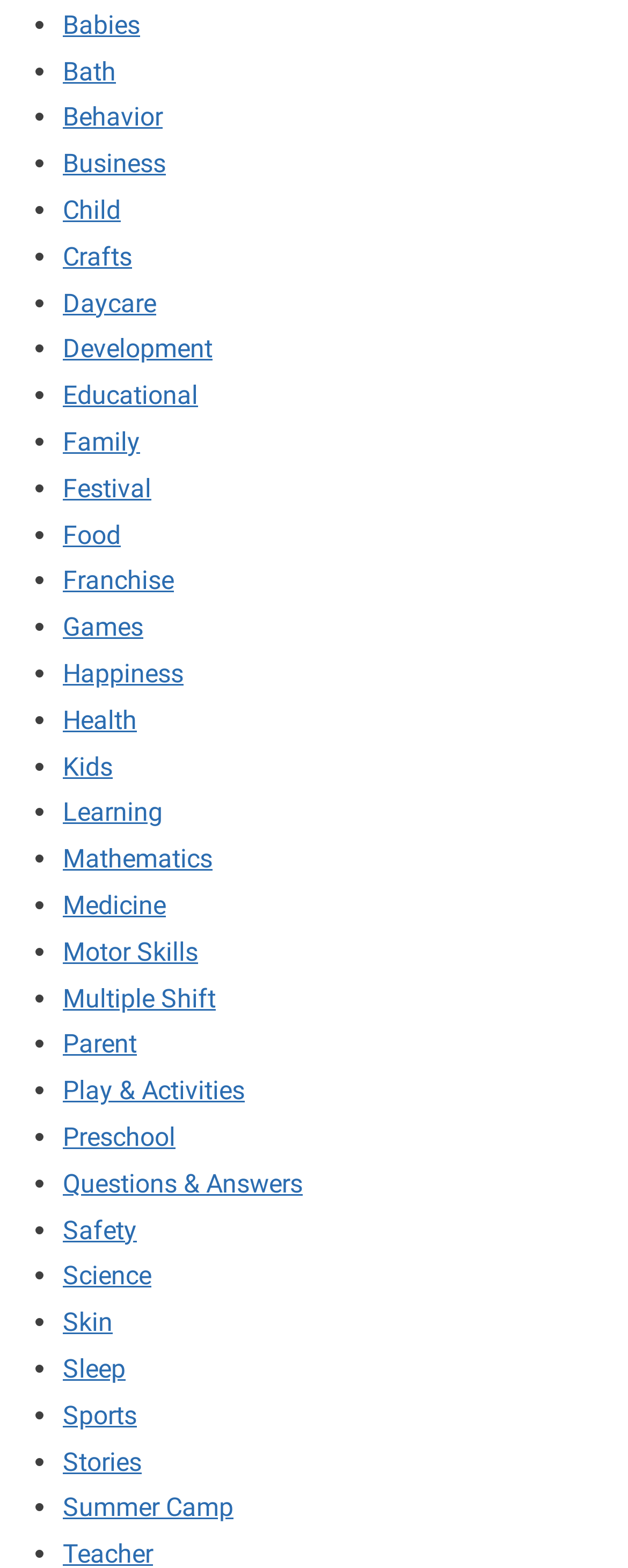Please specify the bounding box coordinates of the clickable section necessary to execute the following command: "view San Diego County Jail".

None